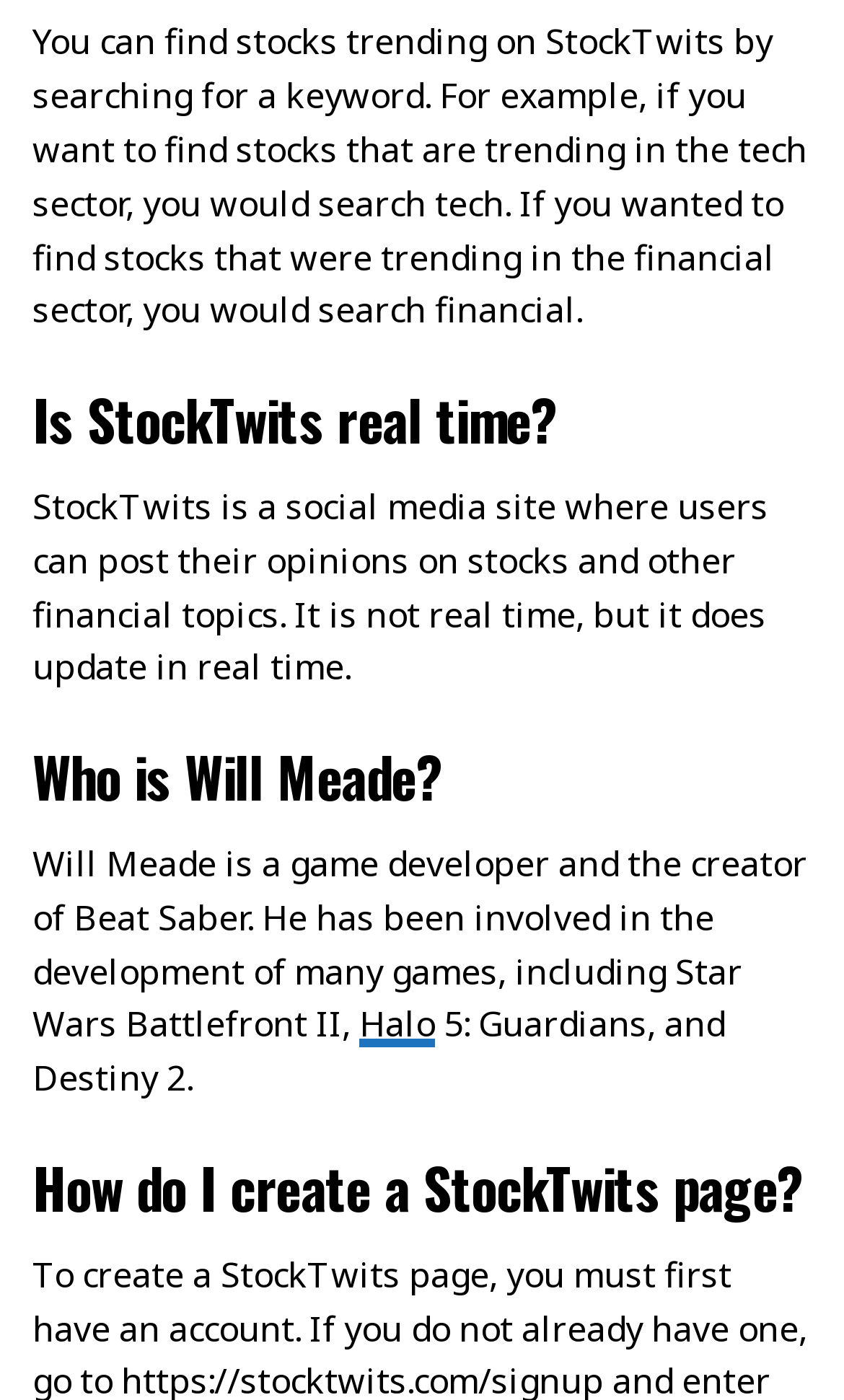Using the webpage screenshot, locate the HTML element that fits the following description and provide its bounding box: "Halo".

[0.426, 0.715, 0.515, 0.749]